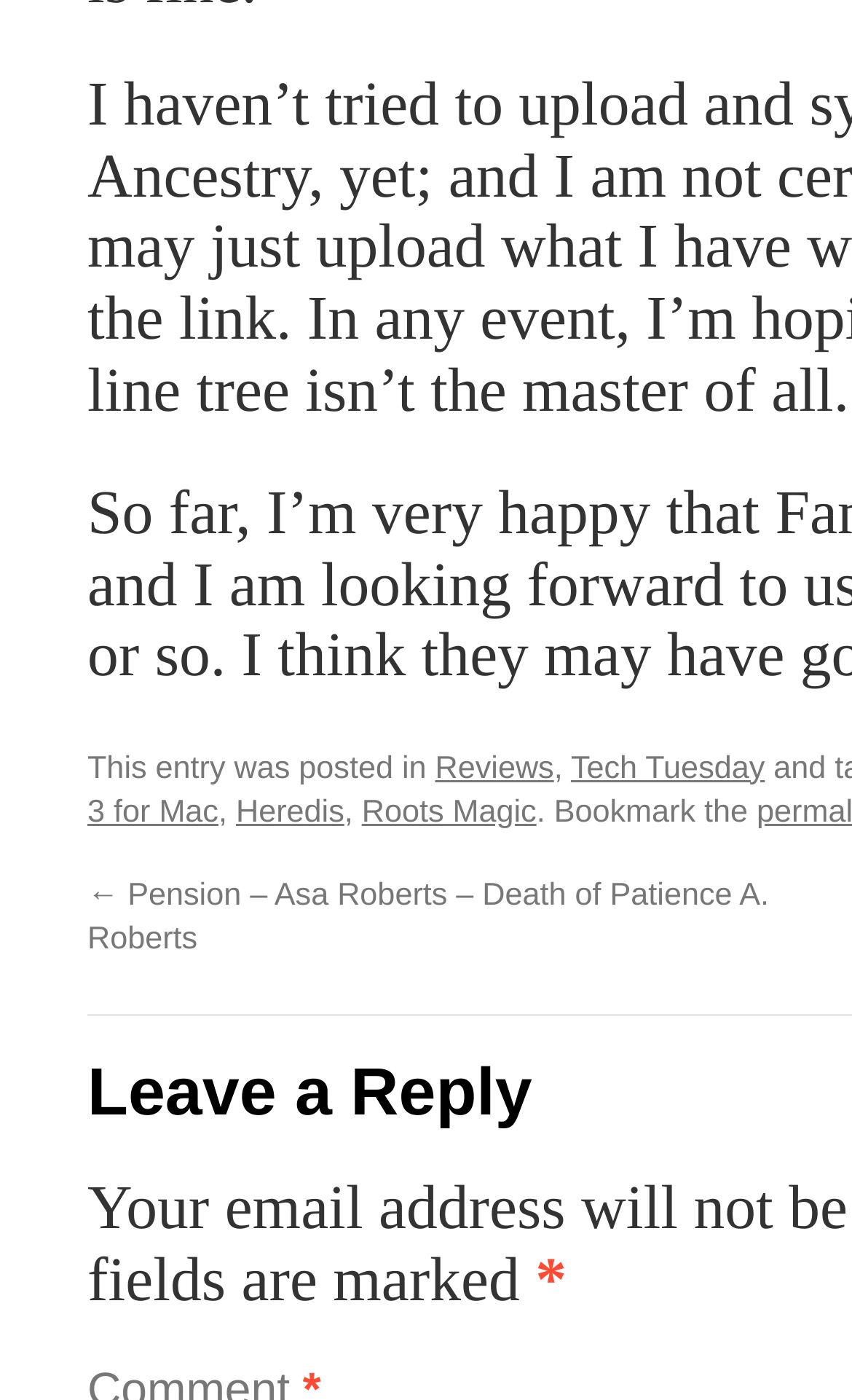What symbol is used to indicate a bookmark?
Using the image as a reference, give a one-word or short phrase answer.

*